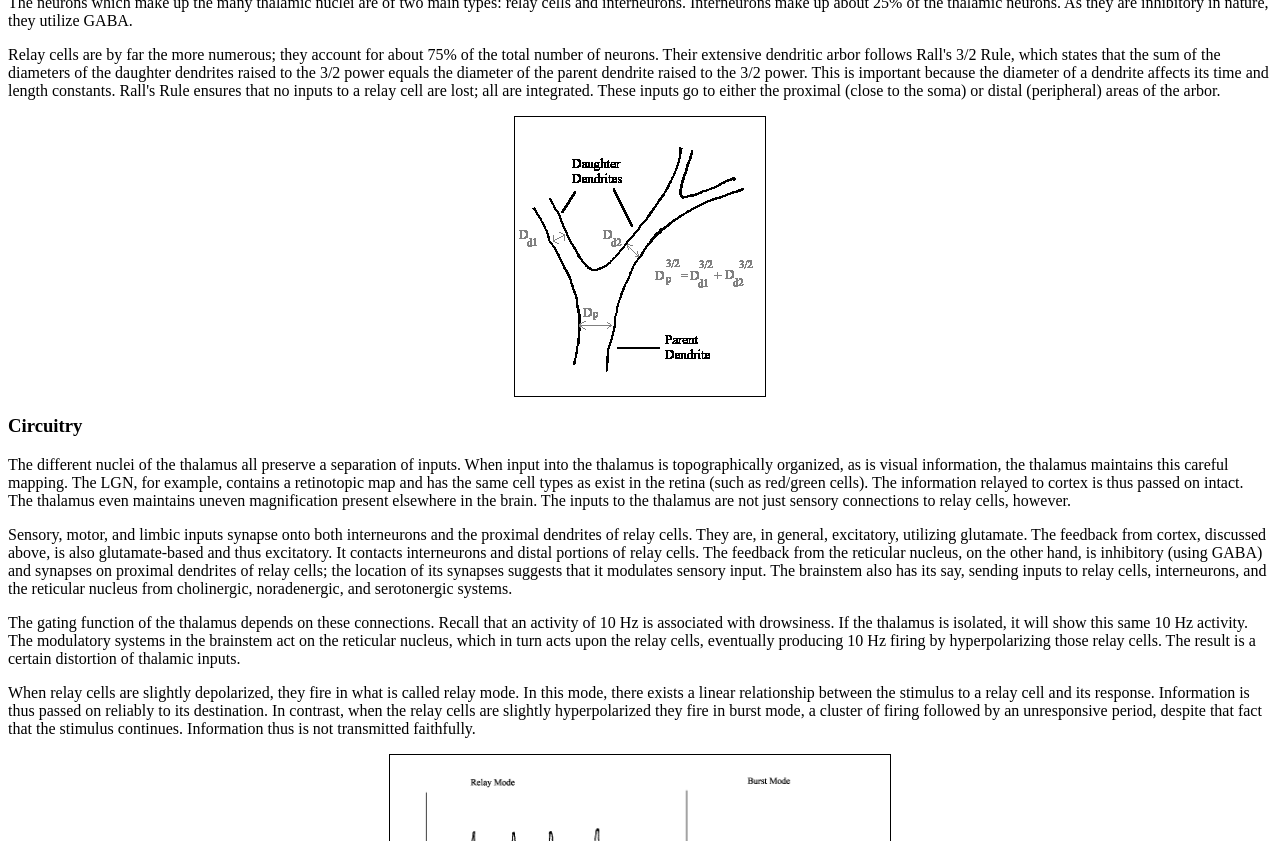Using the provided element description: "Circuitry", determine the bounding box coordinates of the corresponding UI element in the screenshot.

[0.006, 0.494, 0.064, 0.519]